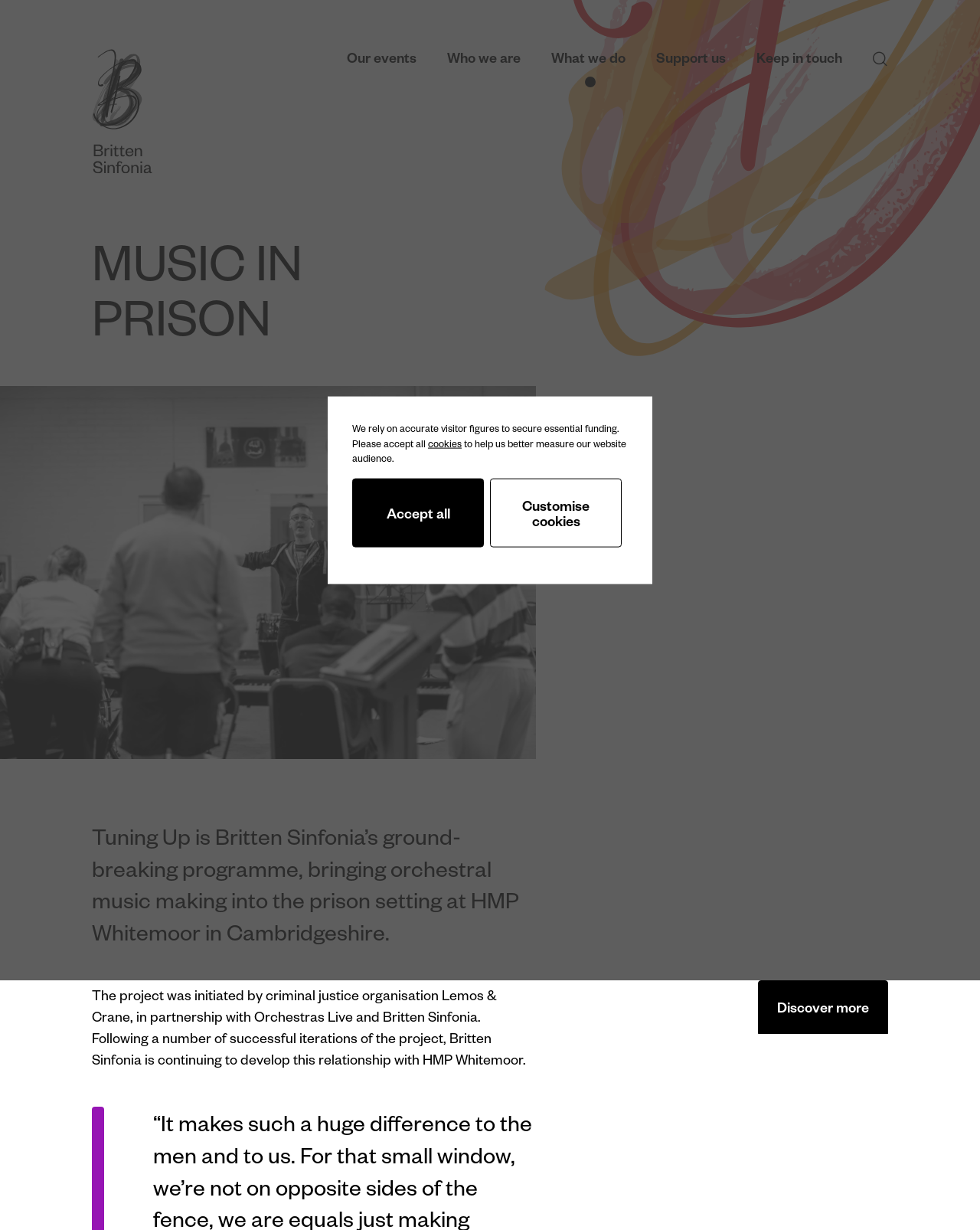Find the bounding box coordinates for the HTML element specified by: "parent_node: Our events aria-label="Homepage"".

[0.094, 0.038, 0.172, 0.141]